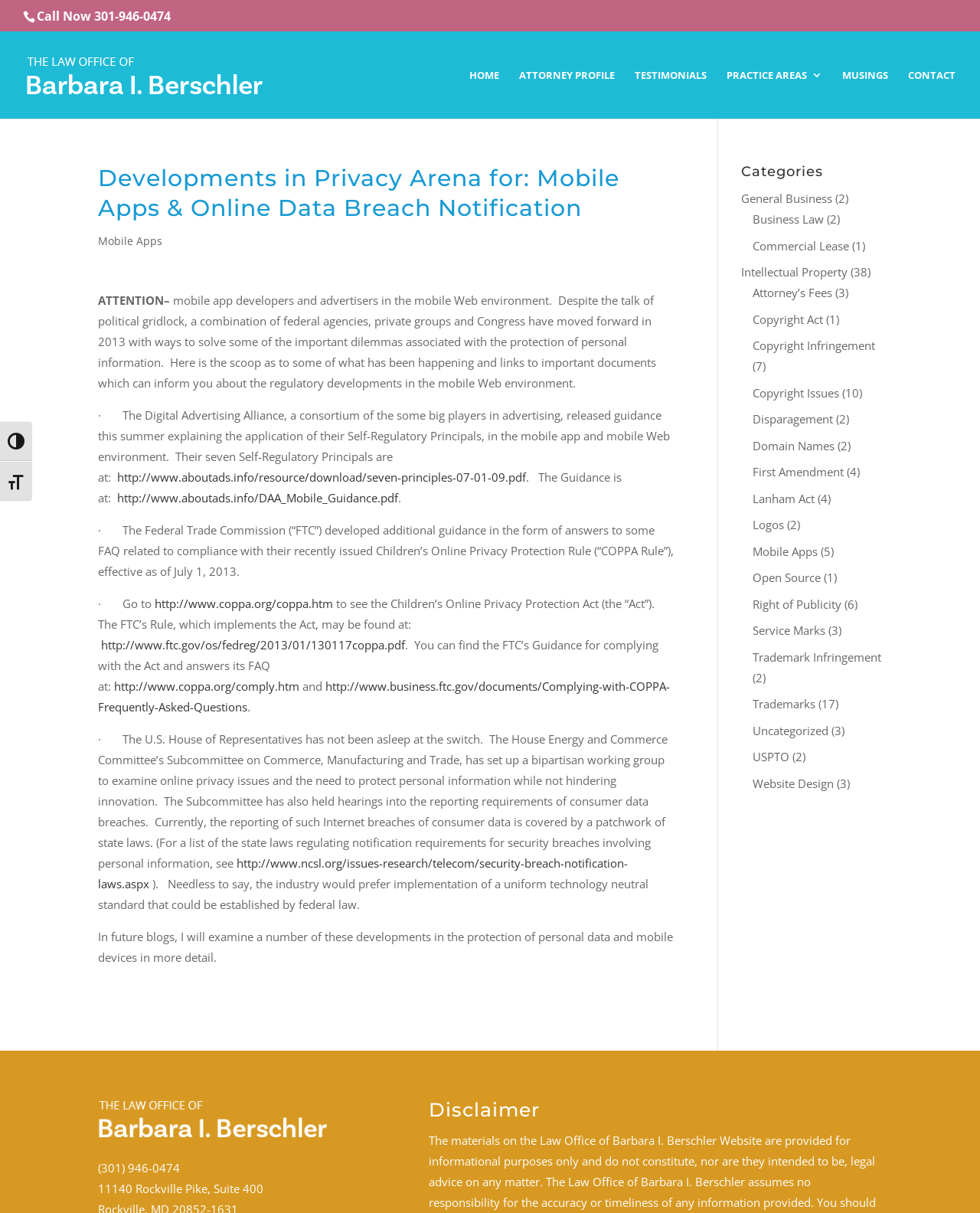What is the purpose of the U.S. House of Representatives' Subcommittee on Commerce, Manufacturing and Trade?
Please provide a comprehensive answer based on the contents of the image.

I read the article and found that the Subcommittee is working on examining online privacy issues and the need to protect personal information while not hindering innovation.